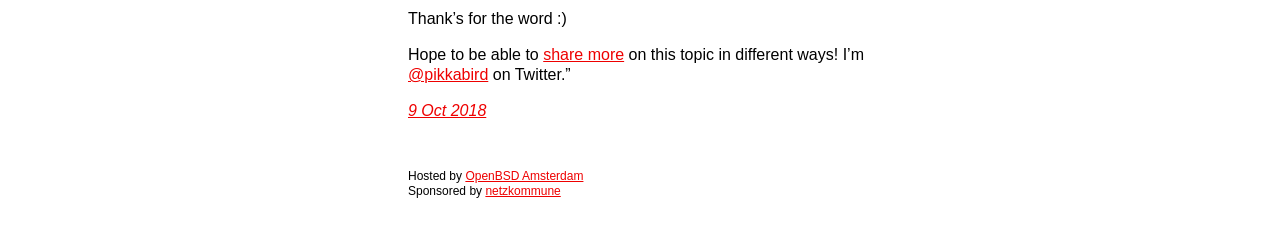When was the post published?
Using the details from the image, give an elaborate explanation to answer the question.

The date of publication is mentioned as a link '9 Oct 2018' which is located below the main text of the post.